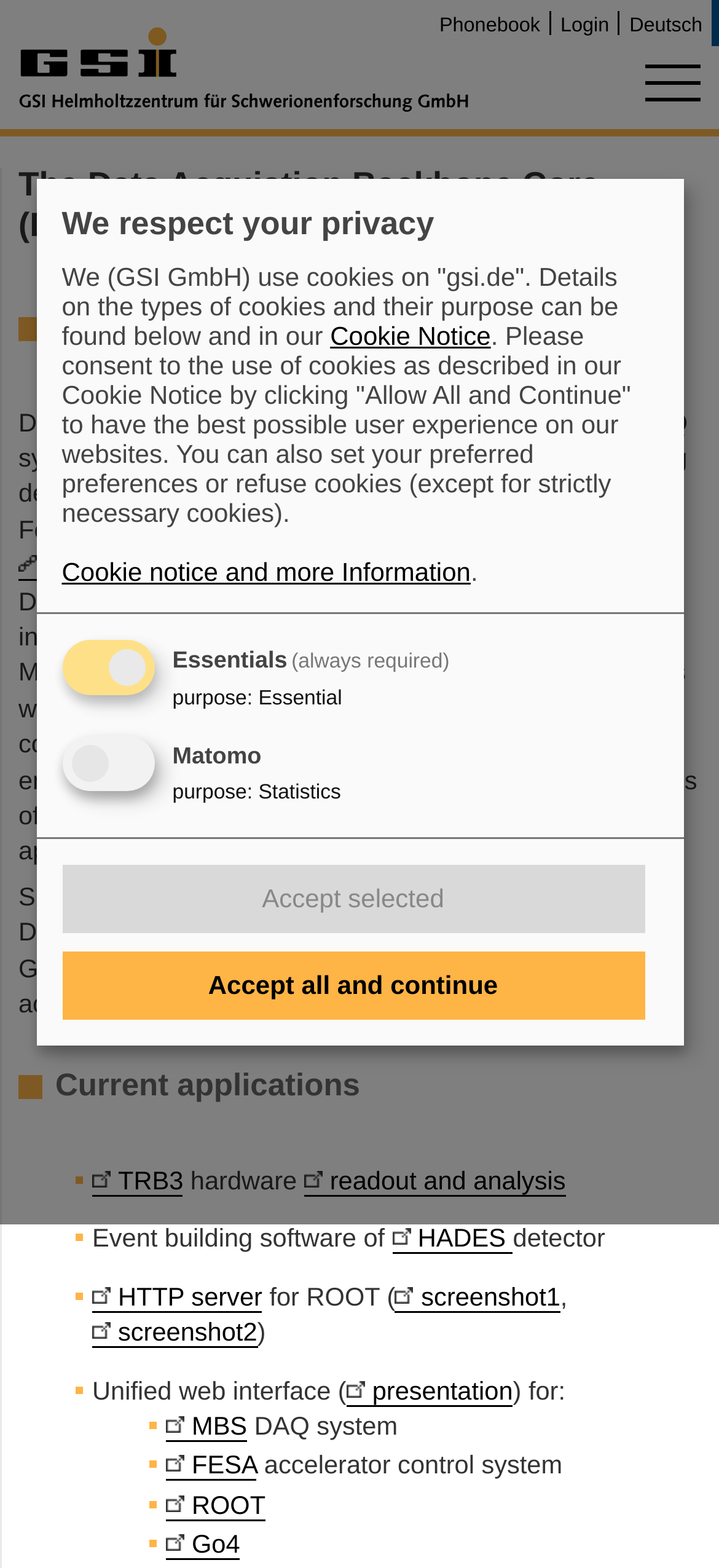What is the name of the server used for ROOT?
Please provide a full and detailed response to the question.

The name of the server can be found in the link 'HTTP server' which is part of the sentence 'Unified web interface ( presentation ) for: ... HTTP server for ROOT ('